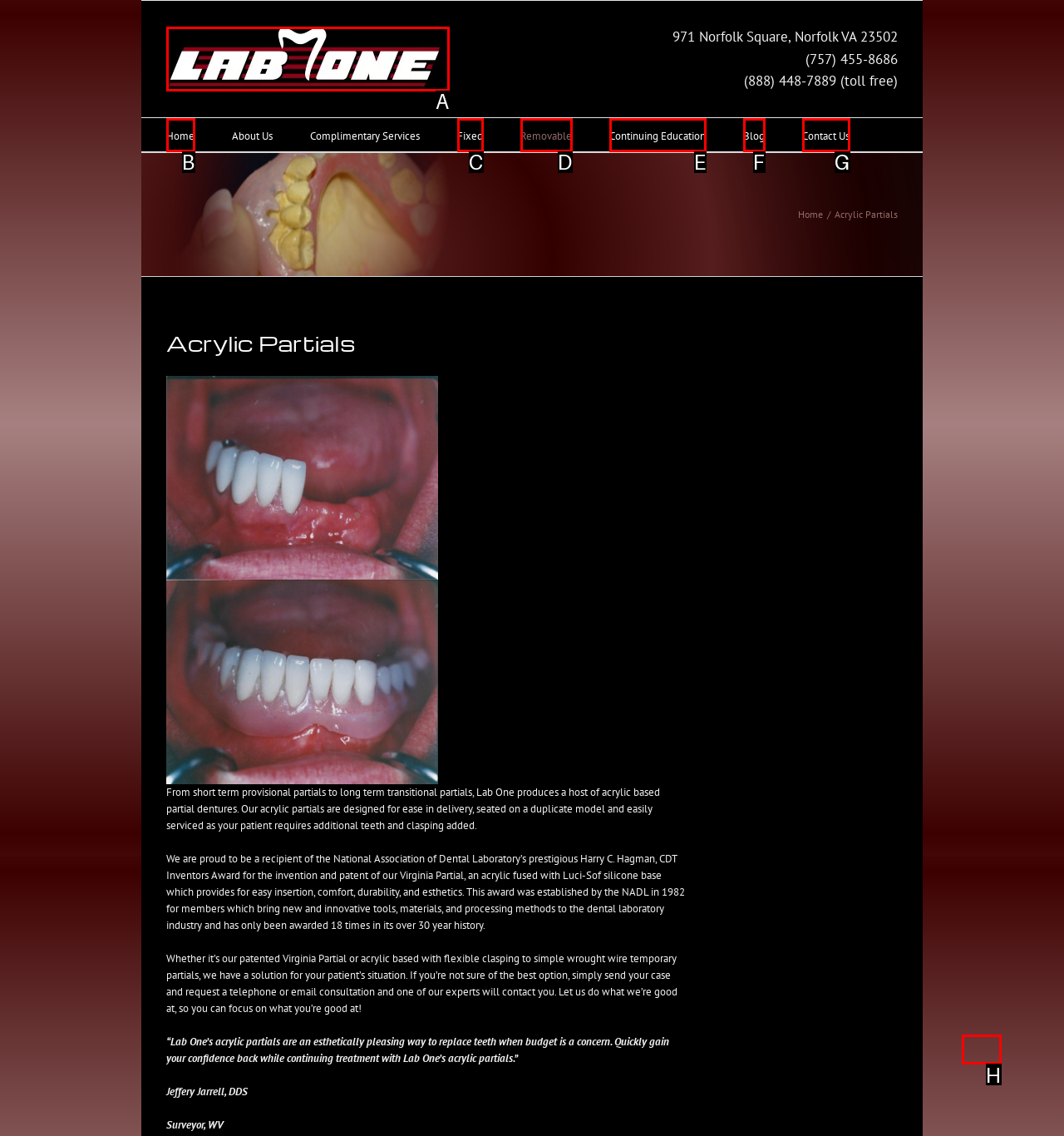Tell me which letter corresponds to the UI element that should be clicked to fulfill this instruction: Go to Top
Answer using the letter of the chosen option directly.

H